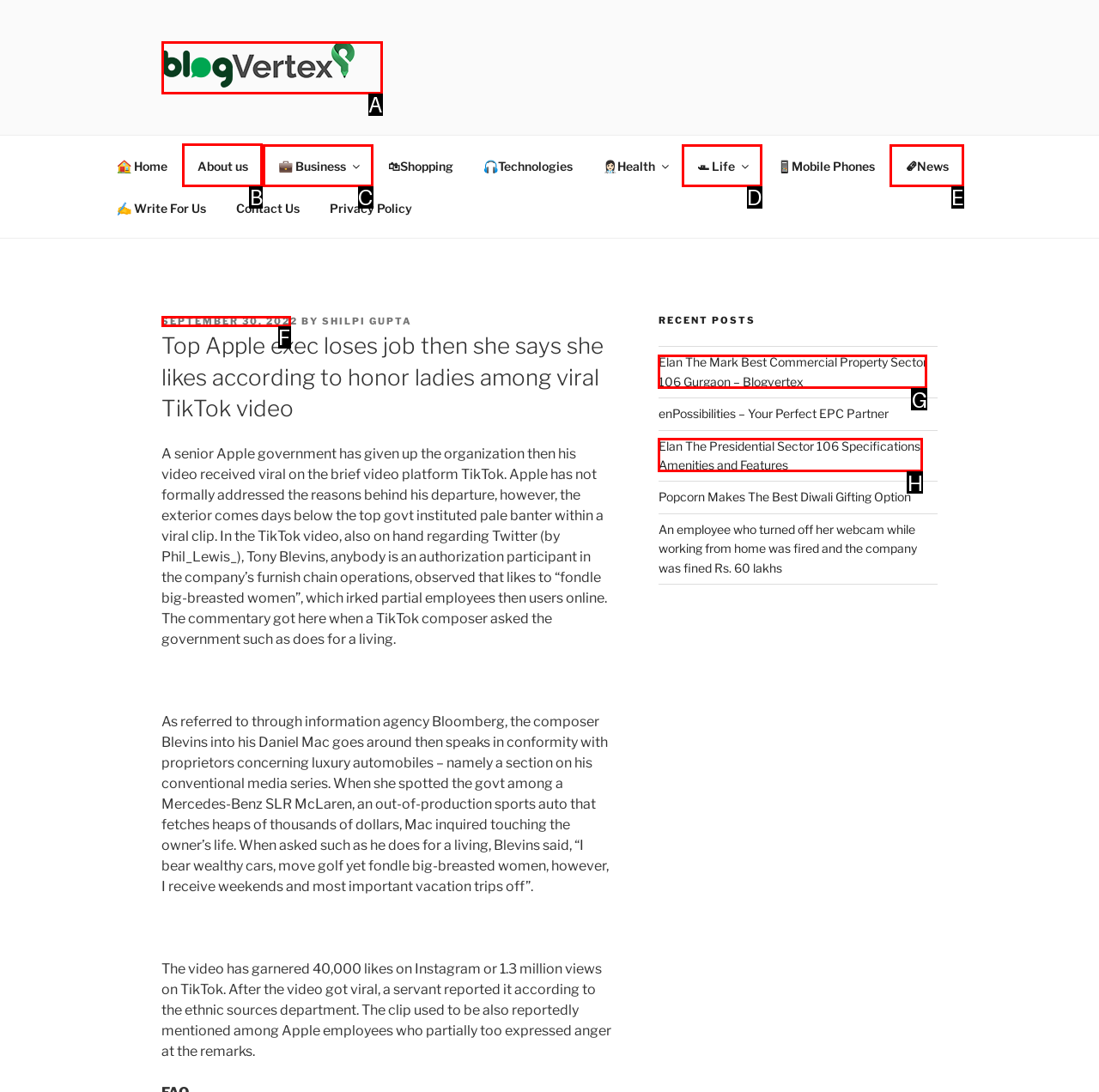Given the task: Check the 'About us' page, indicate which boxed UI element should be clicked. Provide your answer using the letter associated with the correct choice.

B